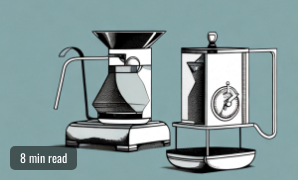Give an in-depth description of the image.

This image showcases an illustration of two vintage coffee-making devices, depicted in a minimalist style against a soft blue background. On the left, a classic drip coffee maker features a cone-shaped filter holder, which is typically used for brewing rich, flavorful coffee. To the right, a more elaborate coffee maker design incorporates a gauge, suggesting a focus on precision and timing in the brewing process. Below the image, a label reads "8 min read," indicating the estimated time it will take to read the accompanying article, likely discussing the functionality, historical significance, or comparison of various coffee-making methods. This visual composition adds a nostalgic touch to the presentation, appealing to coffee enthusiasts and those interested in traditional brewing techniques.